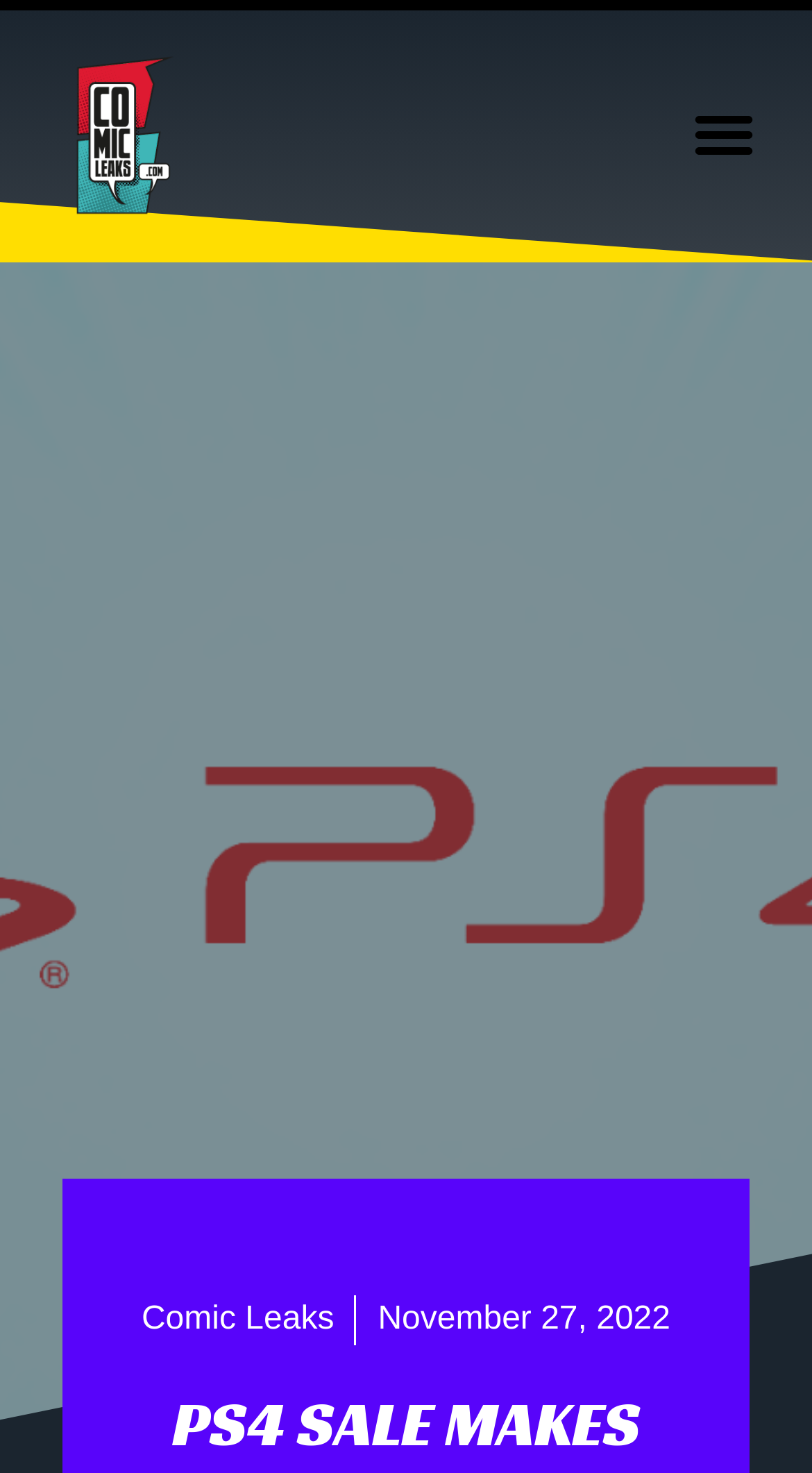Provide the bounding box coordinates of the HTML element this sentence describes: "November 27, 2022".

[0.465, 0.88, 0.826, 0.914]